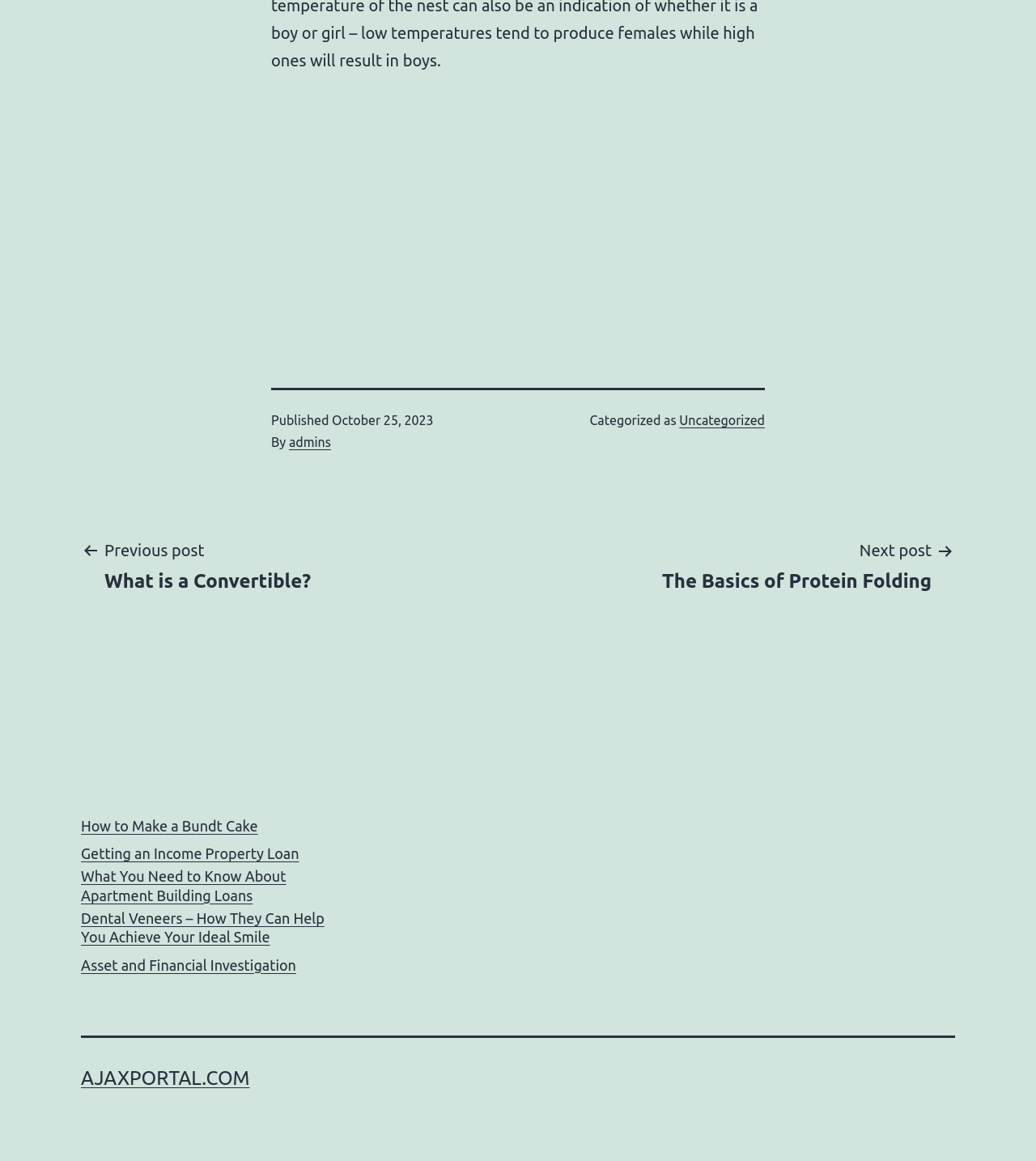Using the format (top-left x, top-left y, bottom-right x, bottom-right y), and given the element description, identify the bounding box coordinates within the screenshot: Asset and Financial Investigation

[0.078, 0.823, 0.286, 0.84]